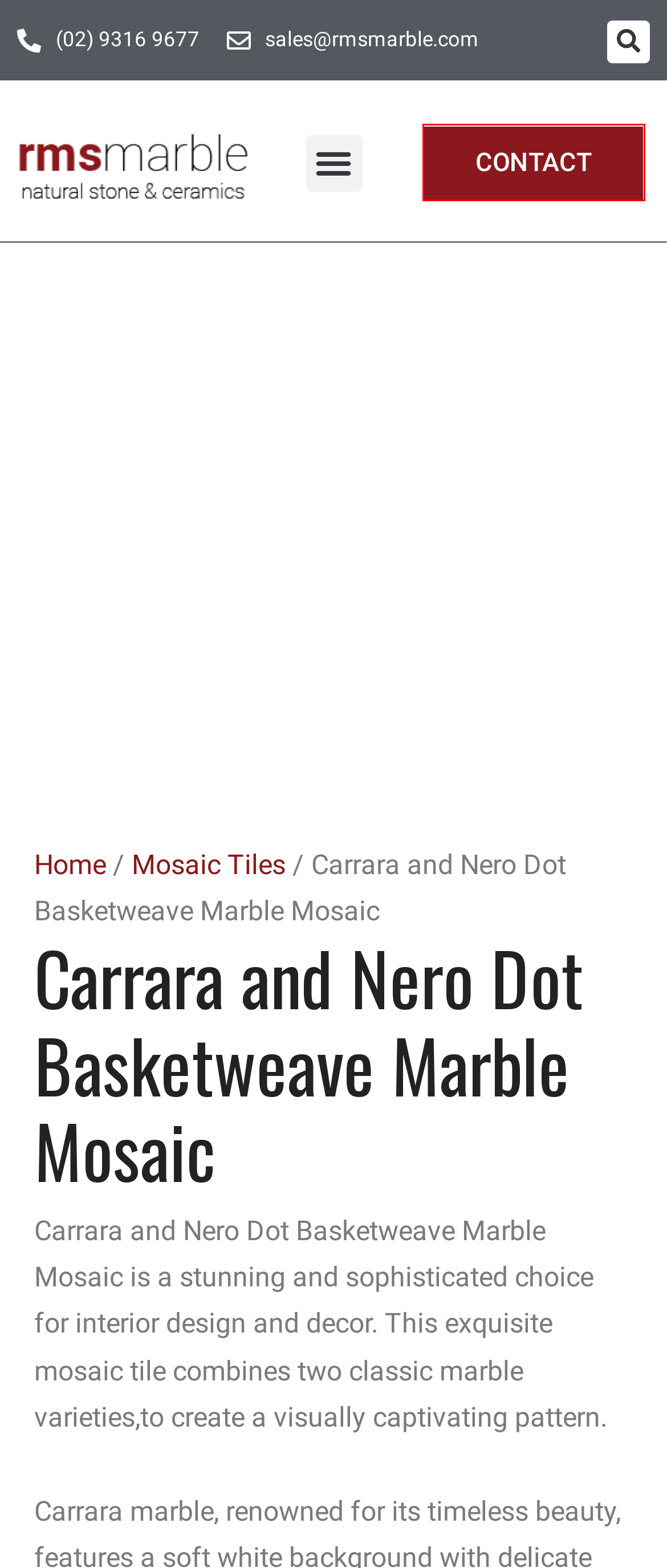You have a screenshot showing a webpage with a red bounding box around a UI element. Choose the webpage description that best matches the new page after clicking the highlighted element. Here are the options:
A. Carrara Bamboo Marble Mosaic - RMS Marble & Natural Stone Supplier
B. Natural Stone Mosaic Tiles | Sydney Supplier | RMS
C. Granite, Basalt & Slate Tiles Supplier | RMS Marble
D. Limestone Tile Supplier Sydney | RMS Marble
E. Privacy Policy - RMS Marble & Natural Stone Supplier
F. Natural Stone, Ceramics & Marble Supplier Sydney | RMS Marble
G. Contact - RMS Marble & Natural Stone Supplier
H. Carrara and Thassos Jumbo Parquet Marble Mosaic

G